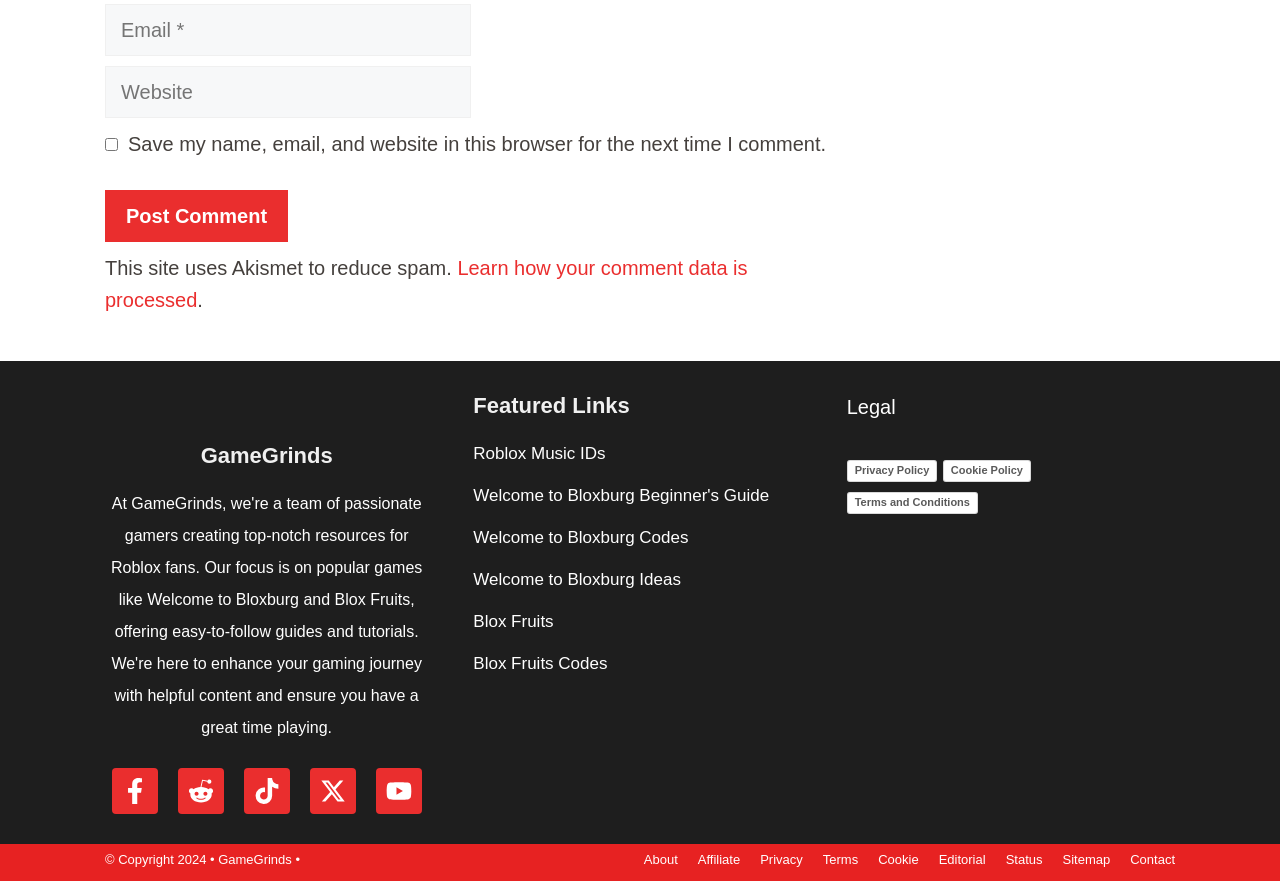What is the topic of the links in the 'Featured Links' section? Based on the screenshot, please respond with a single word or phrase.

Roblox and Bloxburg